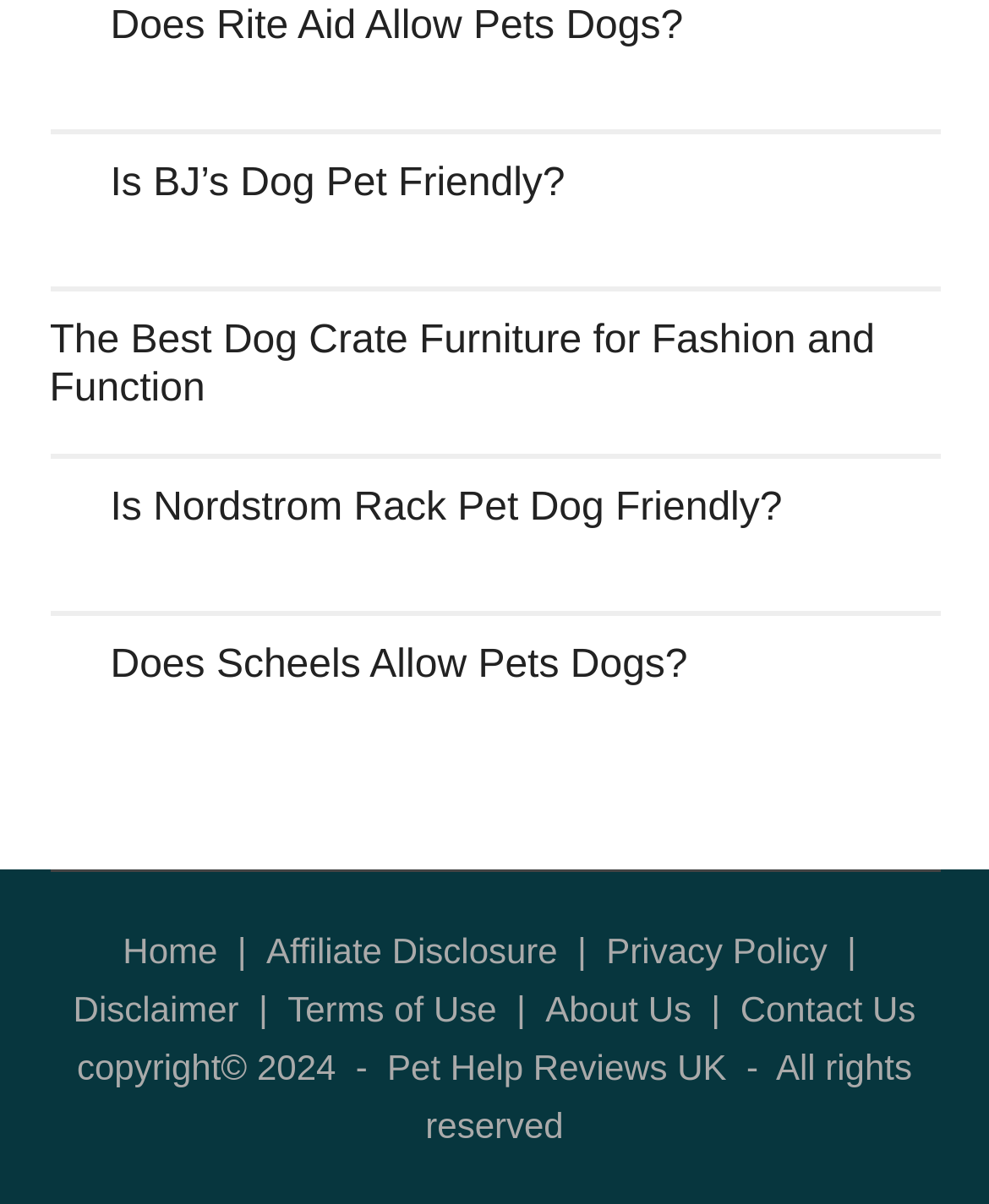Give a short answer to this question using one word or a phrase:
What is the topic of the first article?

Rite Aid pet policy